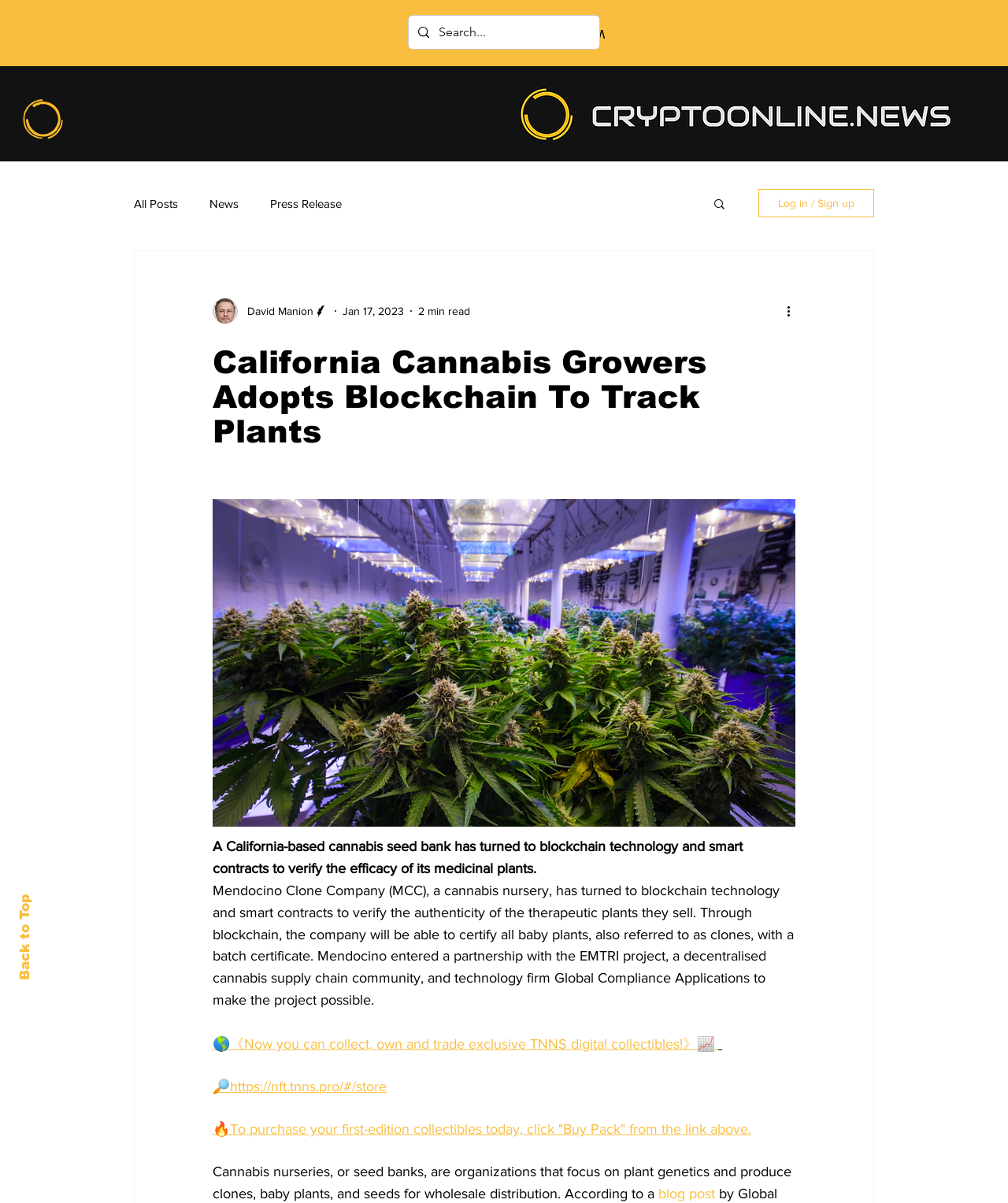Identify and extract the main heading from the webpage.

California Cannabis Growers Adopts Blockchain To Track Plants